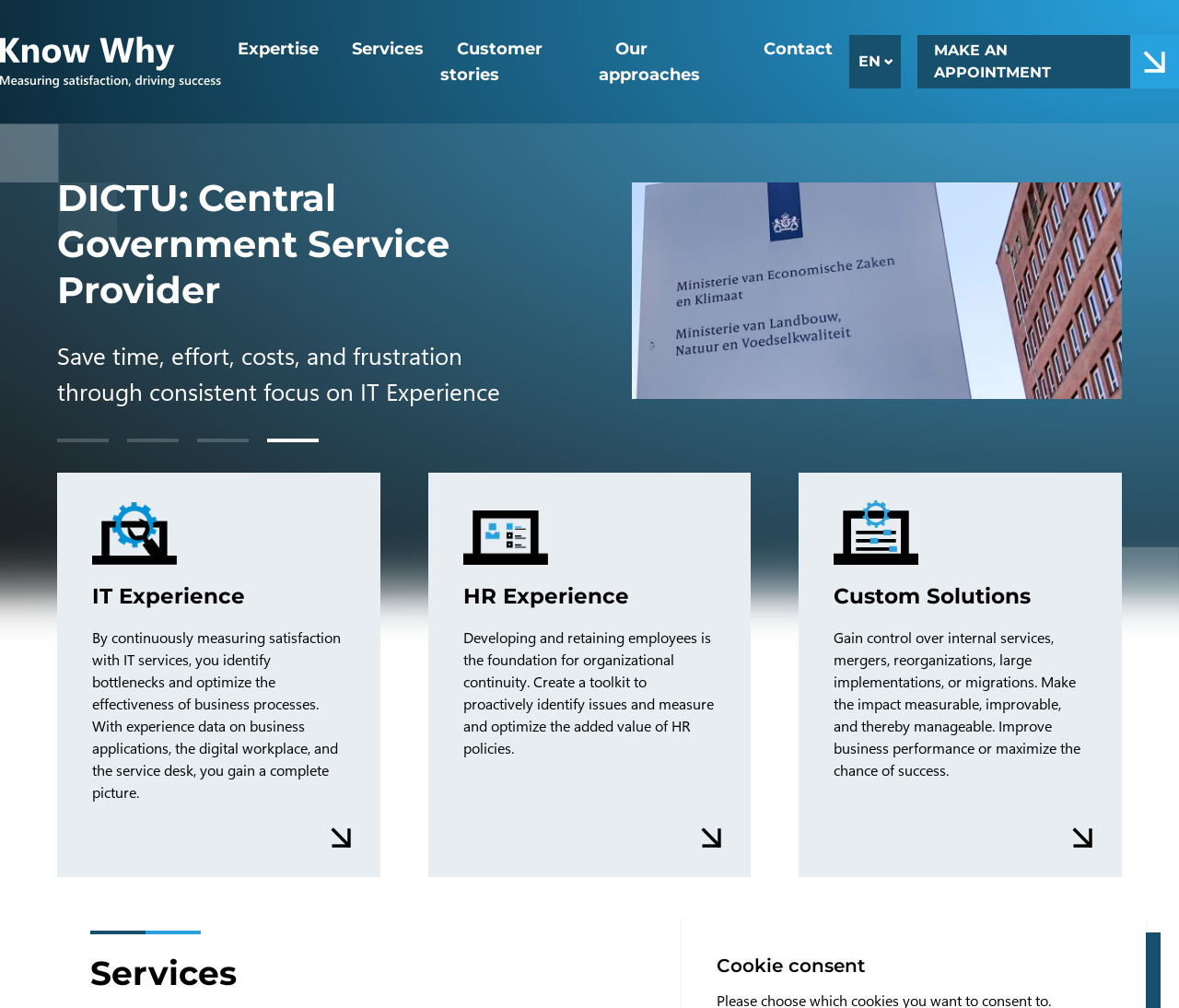Point out the bounding box coordinates of the section to click in order to follow this instruction: "View the 'IT Experience' section".

[0.048, 0.469, 0.322, 0.87]